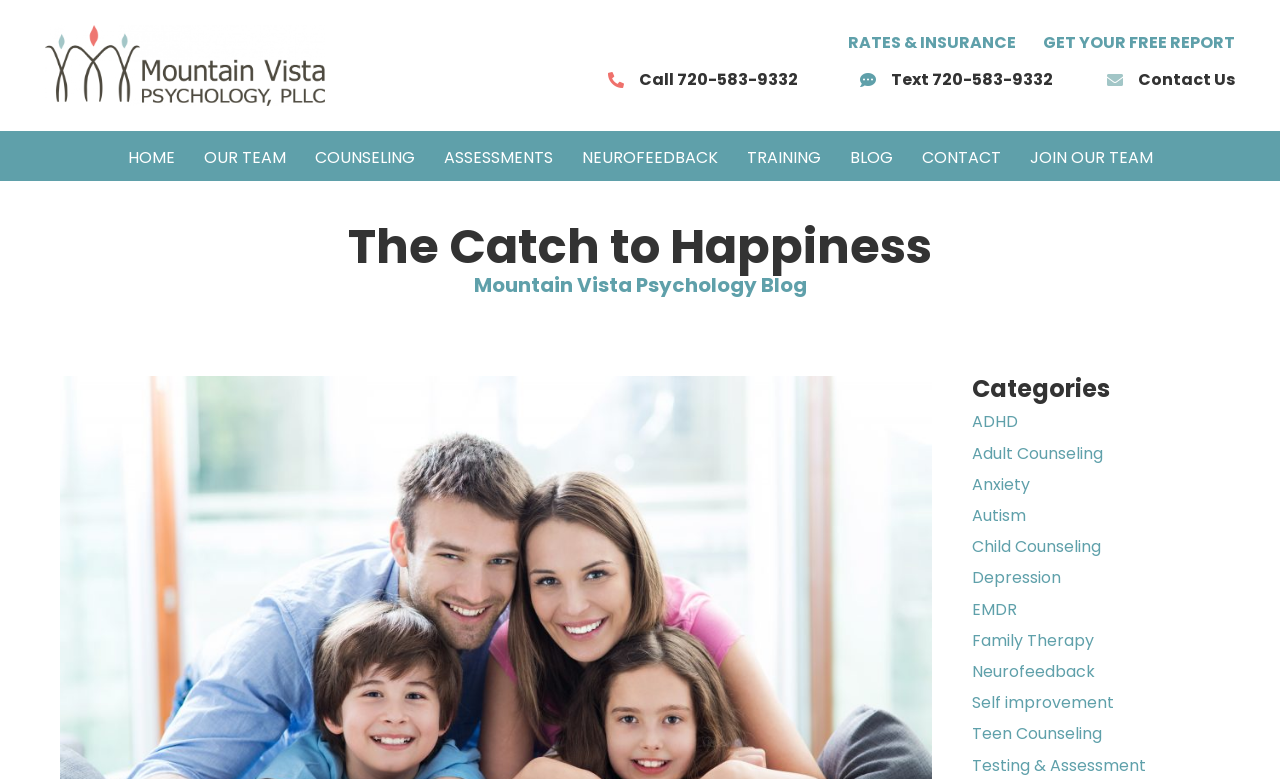Pinpoint the bounding box coordinates of the element to be clicked to execute the instruction: "Click the 'RK210-03 Dust Monitoring System for Solar Panel' link".

None